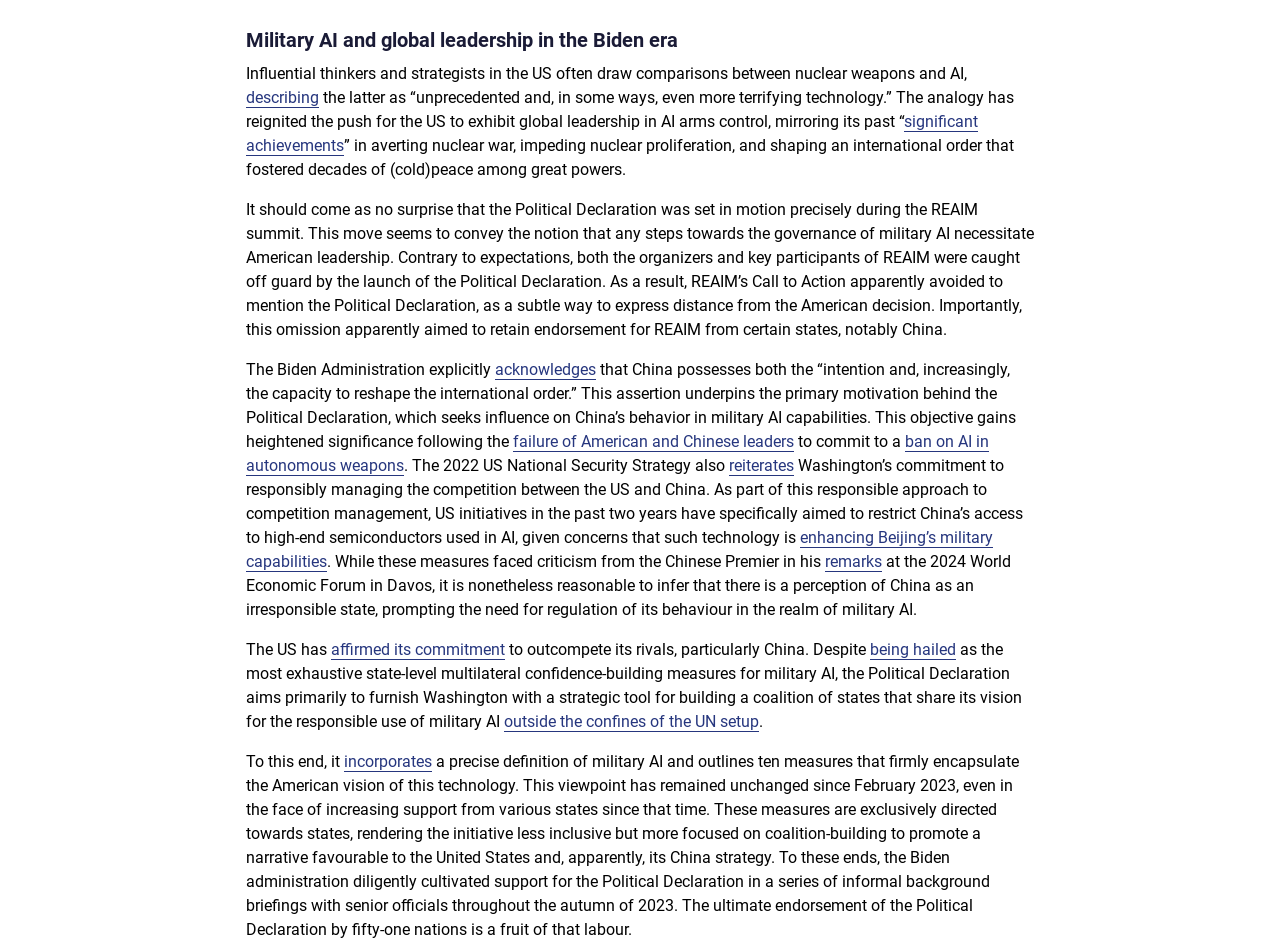Please determine the bounding box coordinates of the element's region to click for the following instruction: "Click the link 'acknowledges'".

[0.387, 0.38, 0.466, 0.401]